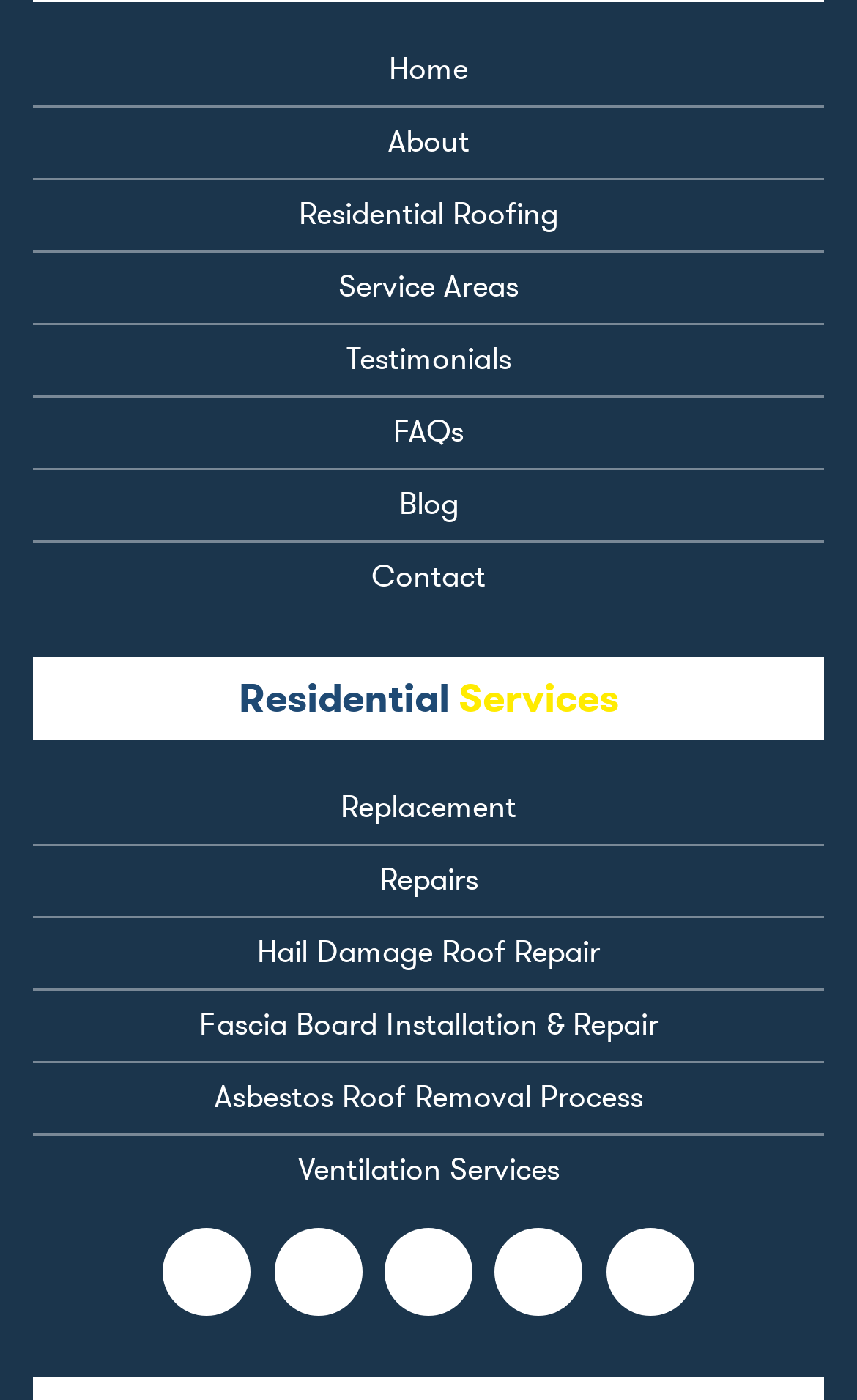Give a one-word or phrase response to the following question: How many main navigation links are there?

8